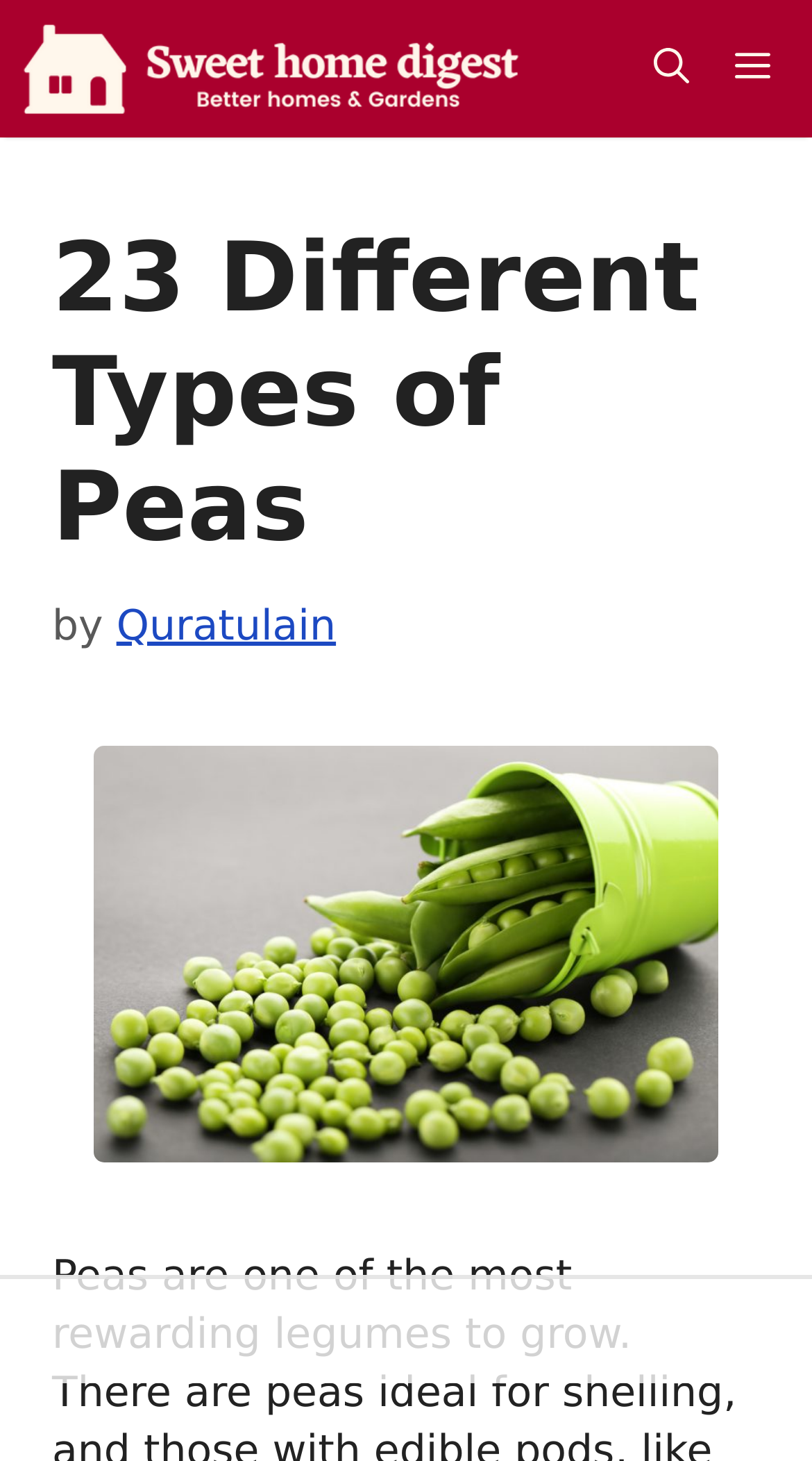What is the name of the website?
Refer to the image and answer the question using a single word or phrase.

Sweet Home Digest